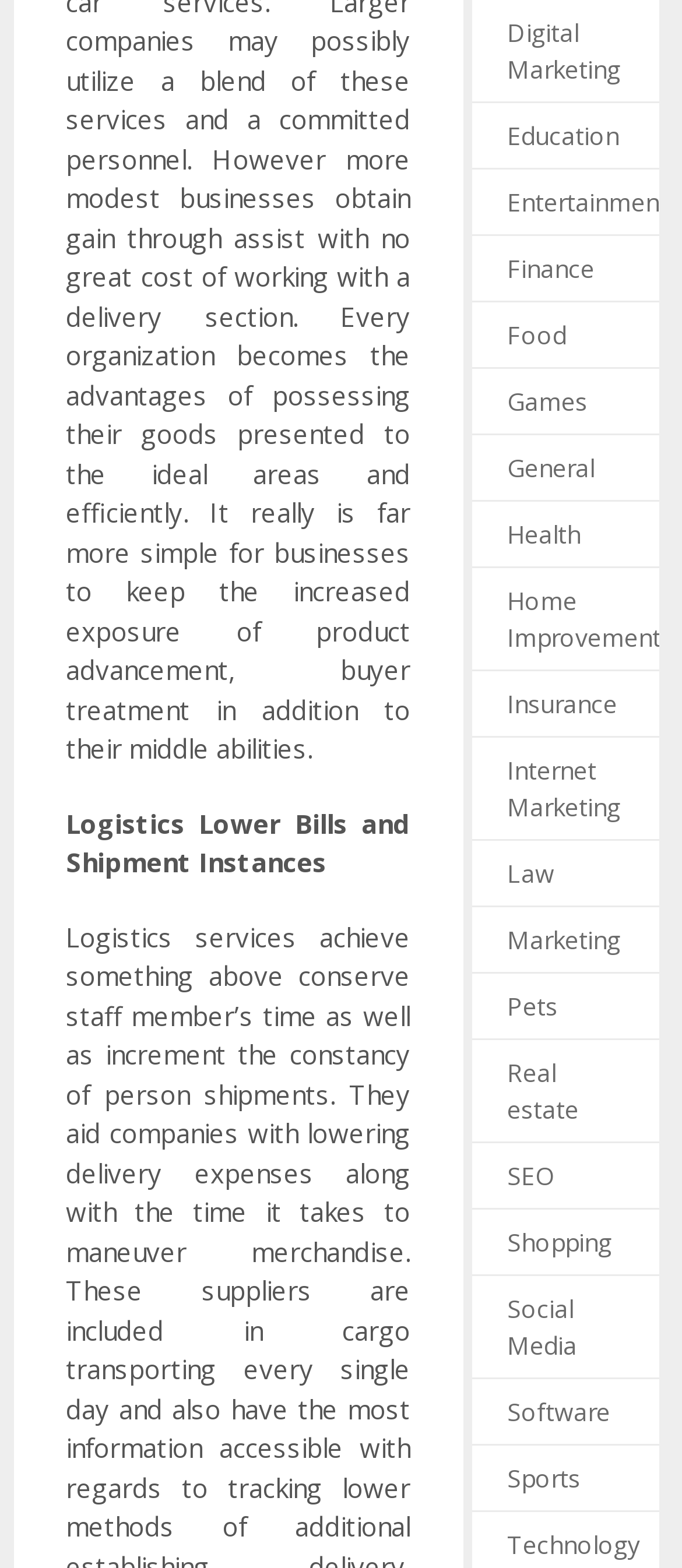Bounding box coordinates are specified in the format (top-left x, top-left y, bottom-right x, bottom-right y). All values are floating point numbers bounded between 0 and 1. Please provide the bounding box coordinate of the region this sentence describes: Education

[0.743, 0.075, 0.907, 0.096]